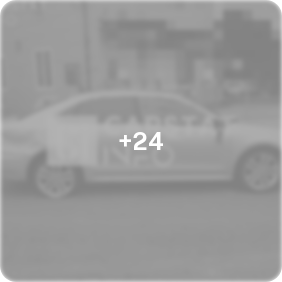Provide a thorough and detailed caption for the image.

This image features a side view of a 2018 Volkswagen Passat, showcasing its sleek design and modern aesthetics. The image has a subtle overlay displaying the text “+24,” indicating an increase, which may refer to additional features or enhancements related to the vehicle. The car is positioned in a parking area, suggesting it may be awaiting auction or display. The background is slightly blurred, drawing focus to the car itself while hinting at an exterior environment typical for automotive showcases.